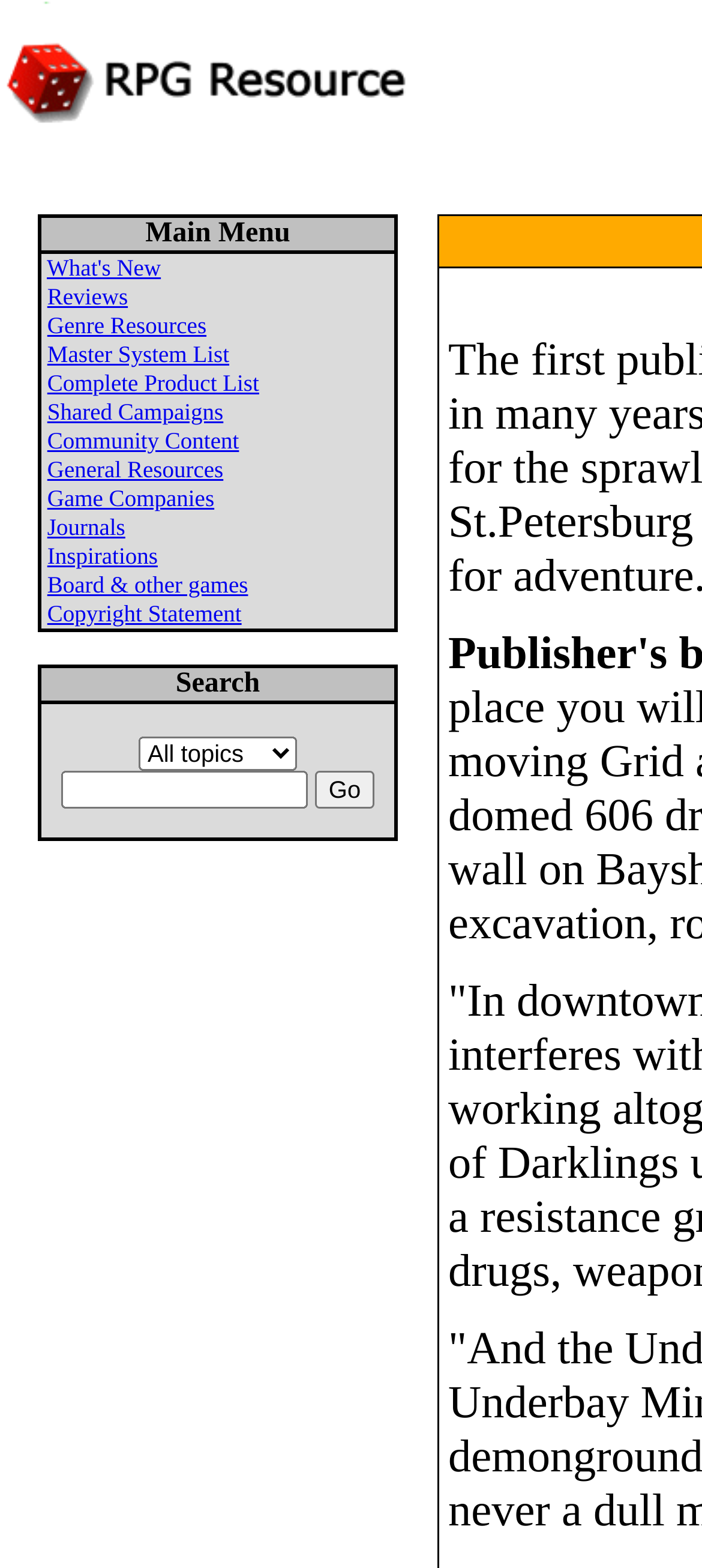What is the layout of the main content area?
Look at the image and answer with only one word or phrase.

Table layout